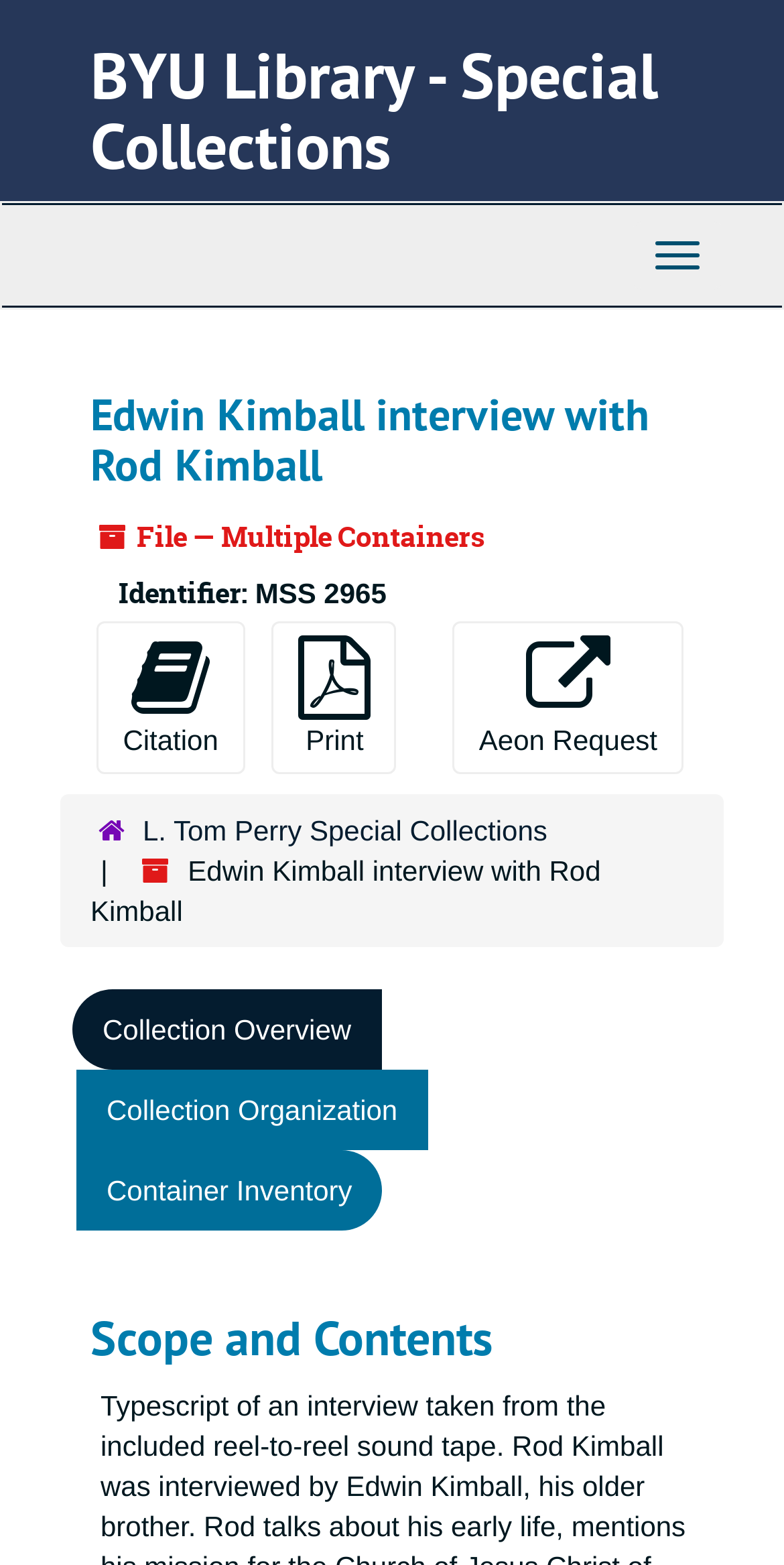How many links are in the 'hierarchical navigation' section?
With the help of the image, please provide a detailed response to the question.

I counted the number of links in the 'hierarchical navigation' section, which are 'L. Tom Perry Special Collections' and 'Edwin Kimball interview with Rod Kimball', and found that there are 2 links.